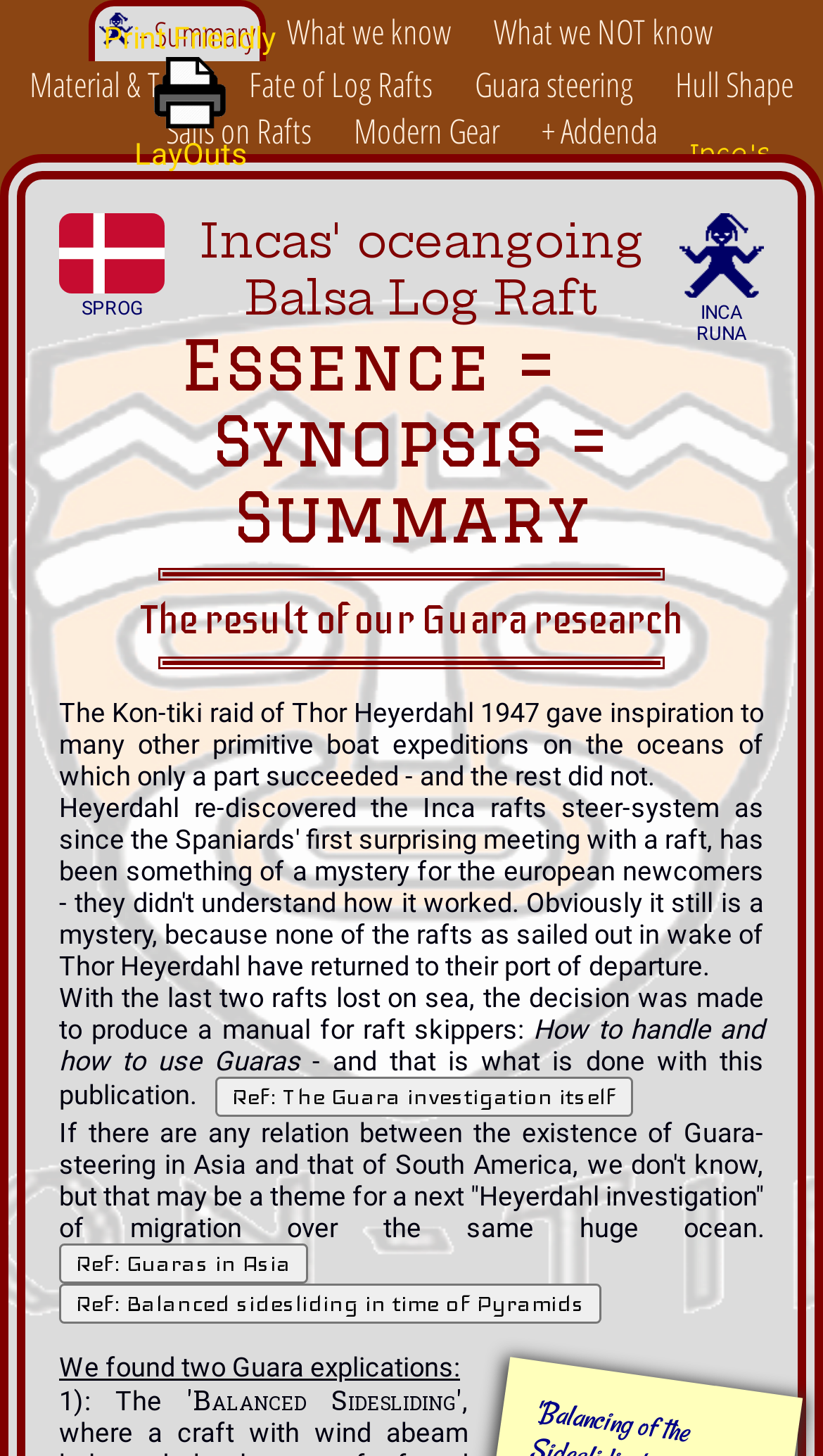What is the name of the expedition mentioned in the webpage?
Using the image as a reference, give an elaborate response to the question.

The webpage mentions 'INCA Tupac Yupanki expedition' in the text, which suggests that this is the name of the expedition being referred to.